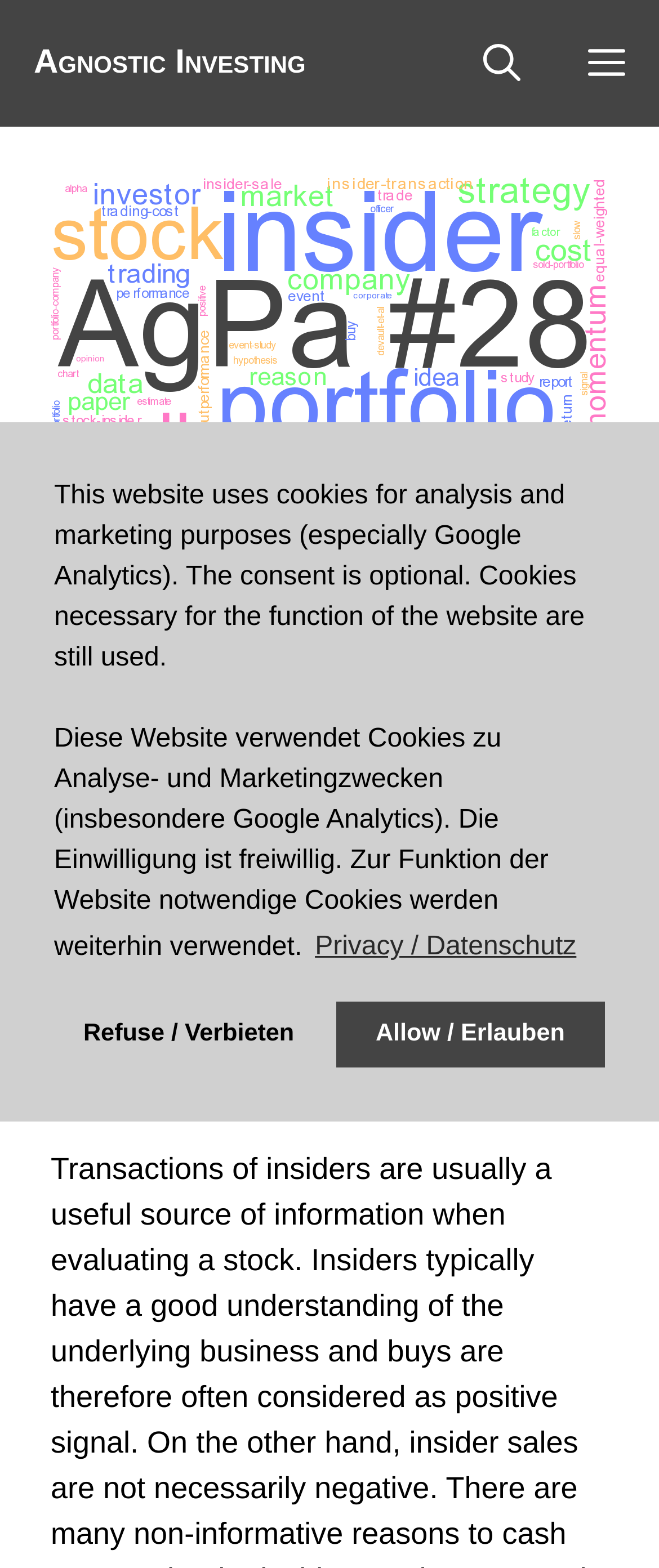Give an in-depth explanation of the webpage layout and content.

The webpage is about an academic article titled "Is “Not Trading” Informative? Evidence from Corporate Insiders’ Portfolios" published in 2022 by Luke DeVault, Scott Cederburg, and Kainan Wang in the Financial Analysts Journal, volume 78, issue 1, pages 79-100. 

At the top left corner, there is a link to "Agnostic Investing". Next to it, on the top right corner, there is a button labeled "Menu" and a link to "Open Search Bar". 

Below the top navigation bar, there is a header section that displays the title of the article, the publication date "2022-11-13", and the authors' names. 

In the main content area, there is a brief summary of the article, stating that transactions of insiders are usually a useful source of information. 

At the bottom of the page, there is a cookie consent dialog with a description of the website's cookie usage policy. The dialog has three buttons: "learn more about cookies", "deny cookies", and "allow cookies".